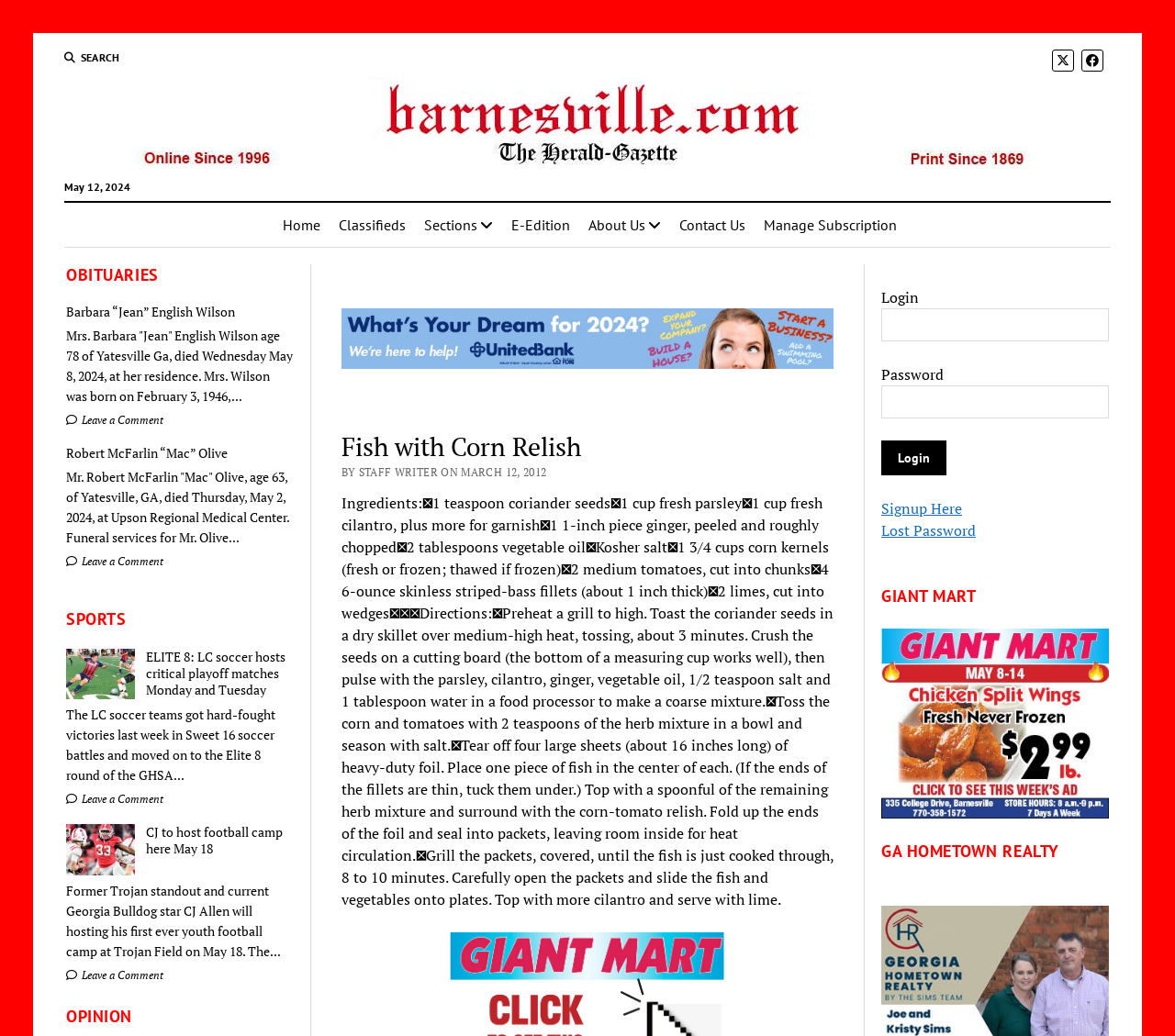Determine the bounding box coordinates of the UI element that matches the following description: "parent_node: Login name="amember_login"". The coordinates should be four float numbers between 0 and 1 in the format [left, top, right, bottom].

[0.75, 0.298, 0.944, 0.329]